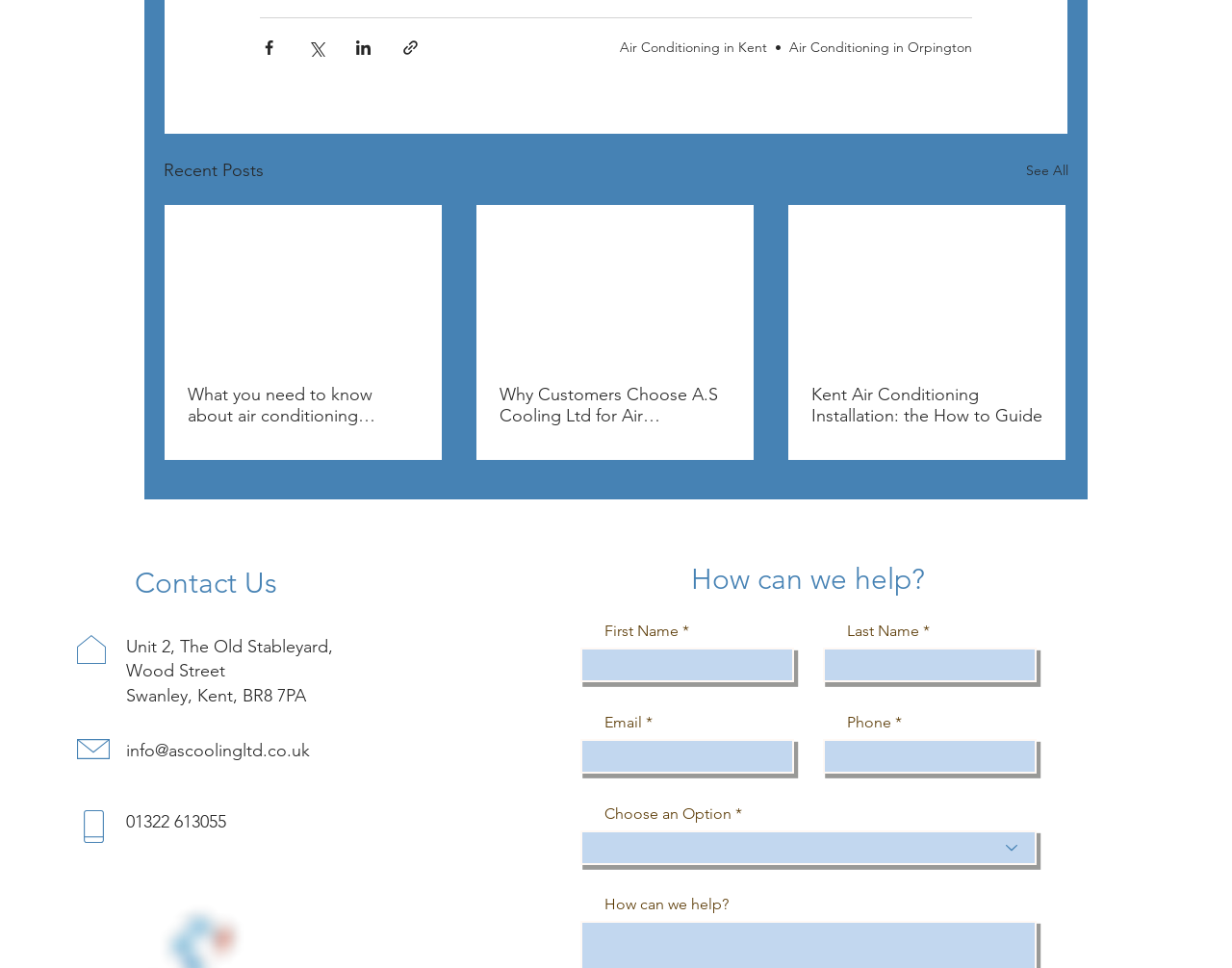Determine the bounding box coordinates of the clickable element necessary to fulfill the instruction: "Contact us via email". Provide the coordinates as four float numbers within the 0 to 1 range, i.e., [left, top, right, bottom].

[0.102, 0.764, 0.252, 0.786]